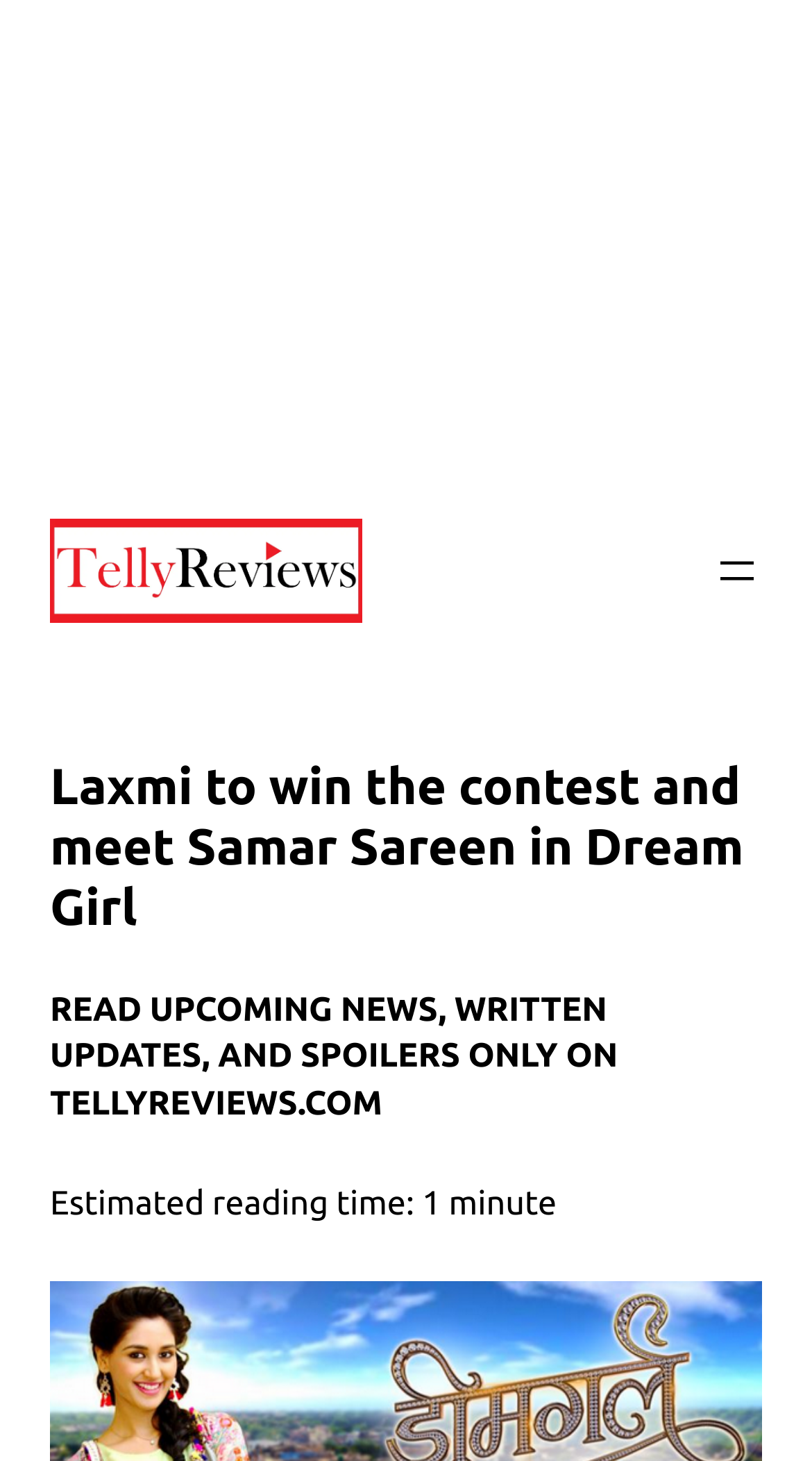Identify the primary heading of the webpage and provide its text.

Laxmi to win the contest and meet Samar Sareen in Dream Girl